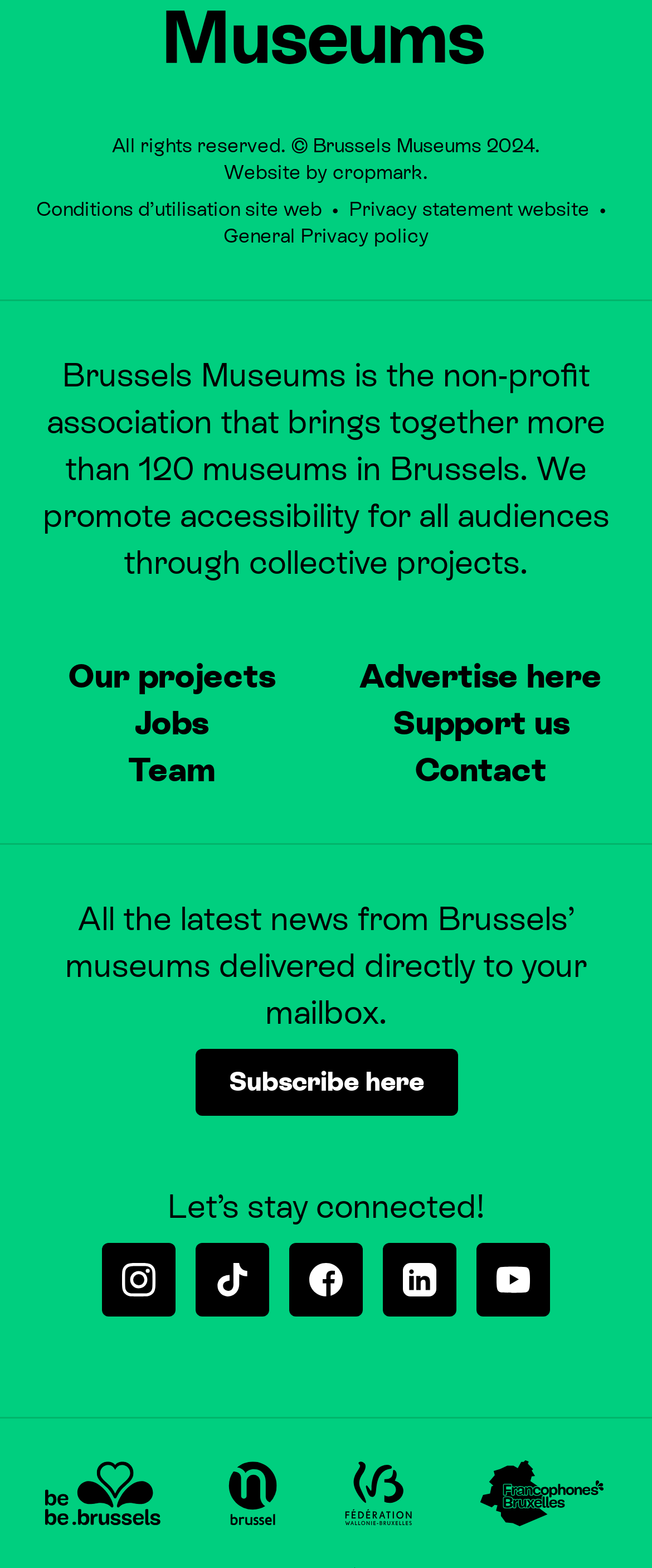Given the description "Conditions d’utilisation site web", provide the bounding box coordinates of the corresponding UI element.

[0.055, 0.124, 0.535, 0.142]